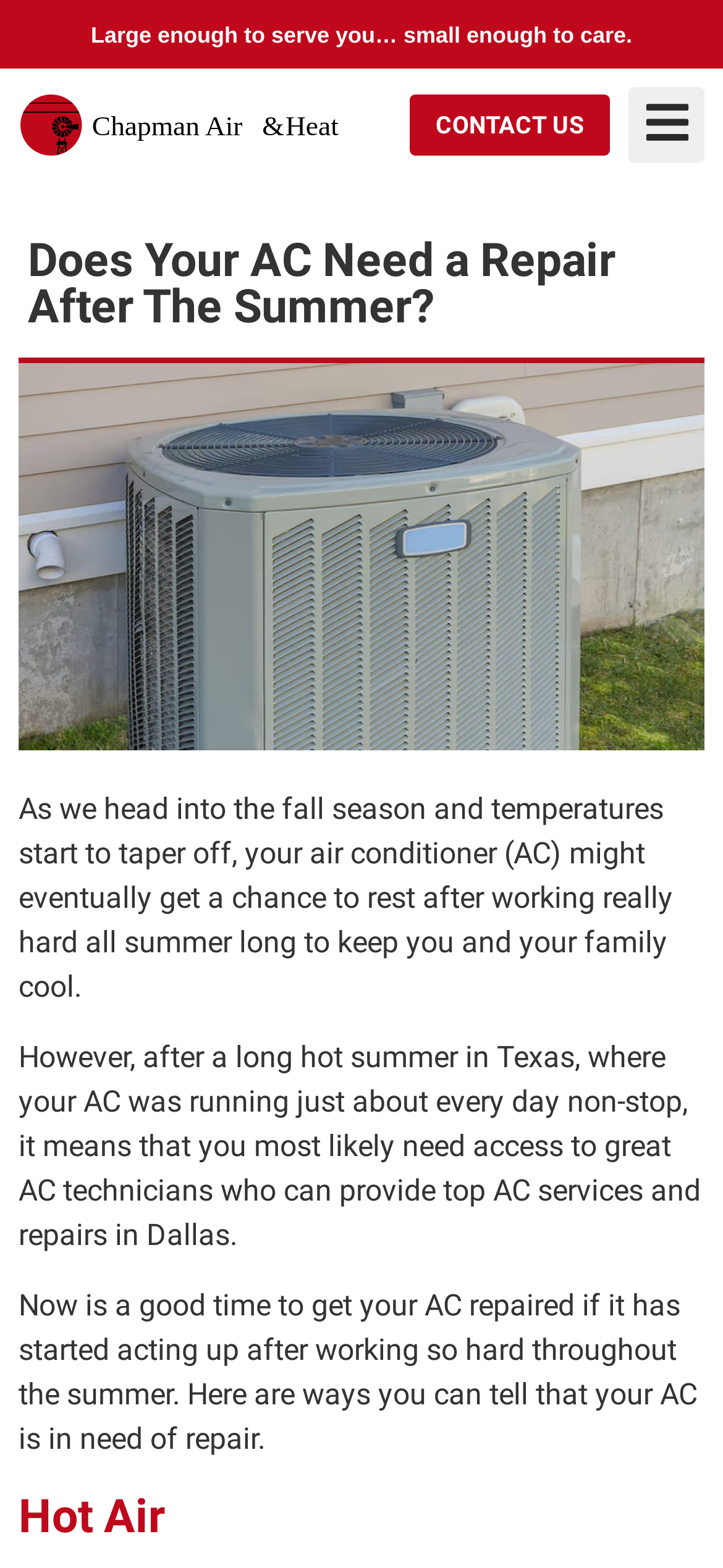Determine the main heading text of the webpage.

Does Your AC Need a Repair After The Summer?